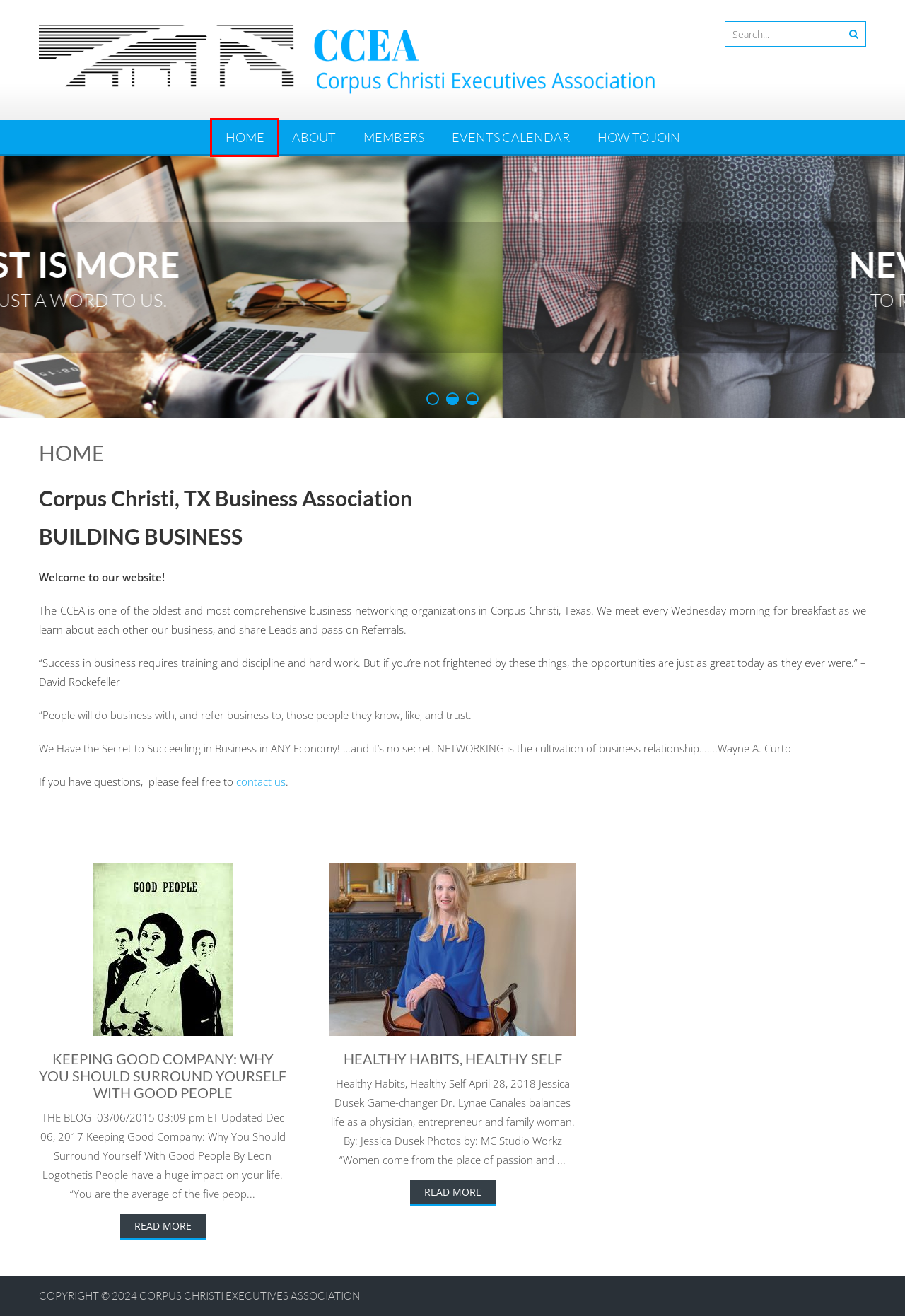You have a screenshot of a webpage with a red bounding box around an element. Choose the best matching webpage description that would appear after clicking the highlighted element. Here are the candidates:
A. Keeping Good Company: Why You Should Surround Yourself With Good People – CCEA
B. How To Join – CCEA
C. Events Calendar – CCEA
D. Contact Us – CCEA
E. Home – CCEA
F. Healthy Habits, Healthy Self – CCEA
G. About – CCEA
H. Members – CCEA

E